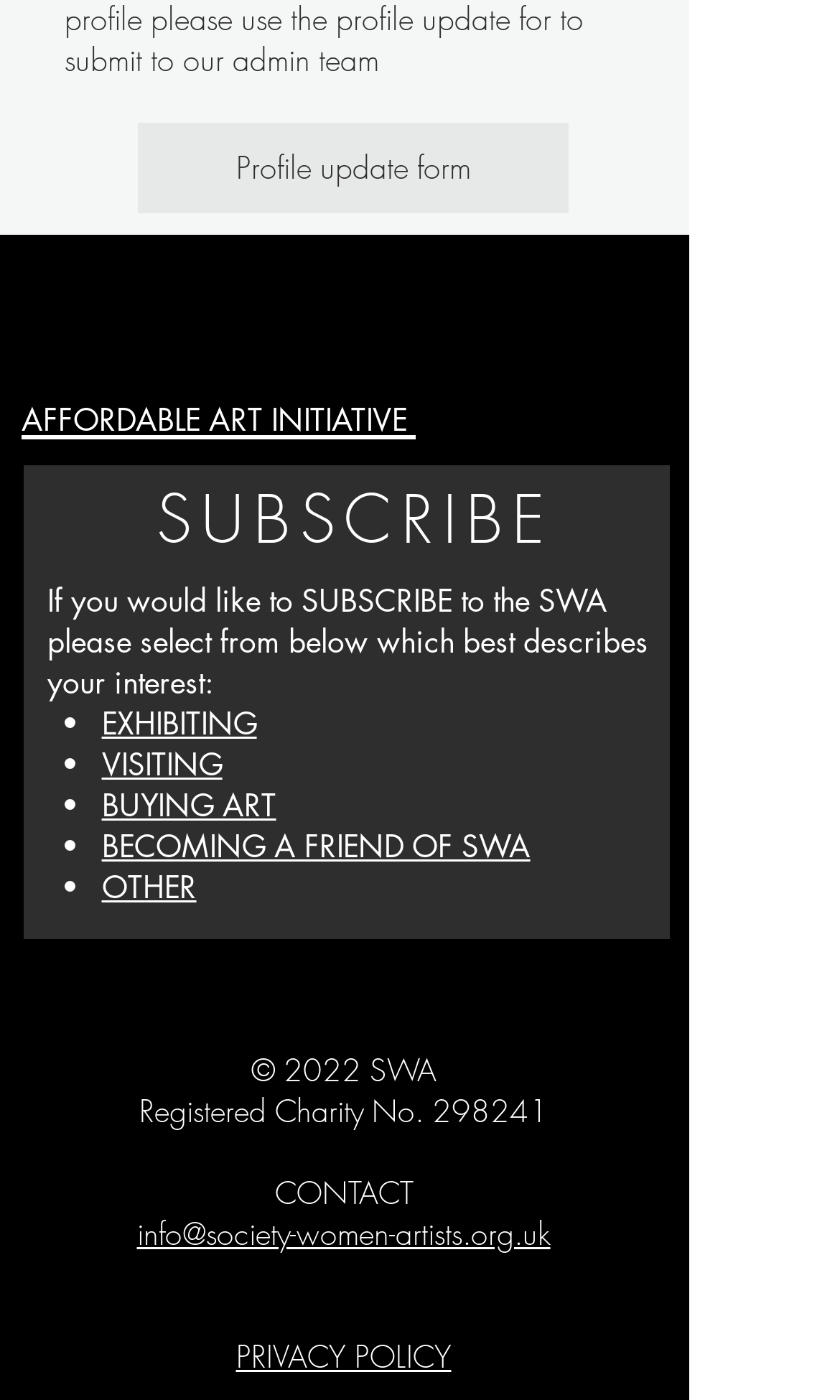What are the social media platforms listed?
Please respond to the question thoroughly and include all relevant details.

The answer can be found in the list element with the text 'Social Bar' which contains links to the white icons of Facebook, Twitter, Pinterest, and Instagram.